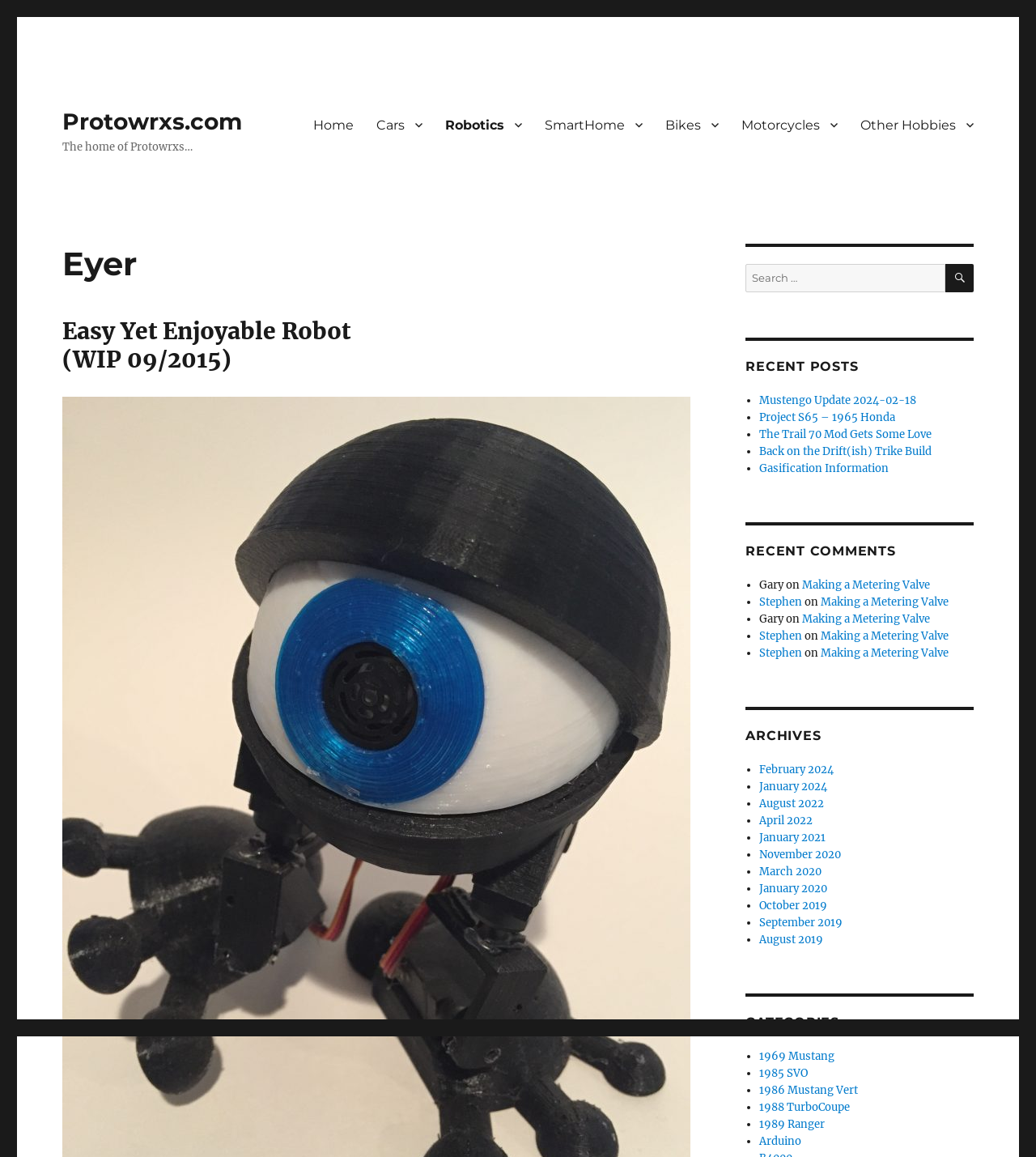Give a one-word or one-phrase response to the question:
How many categories are listed?

At least one